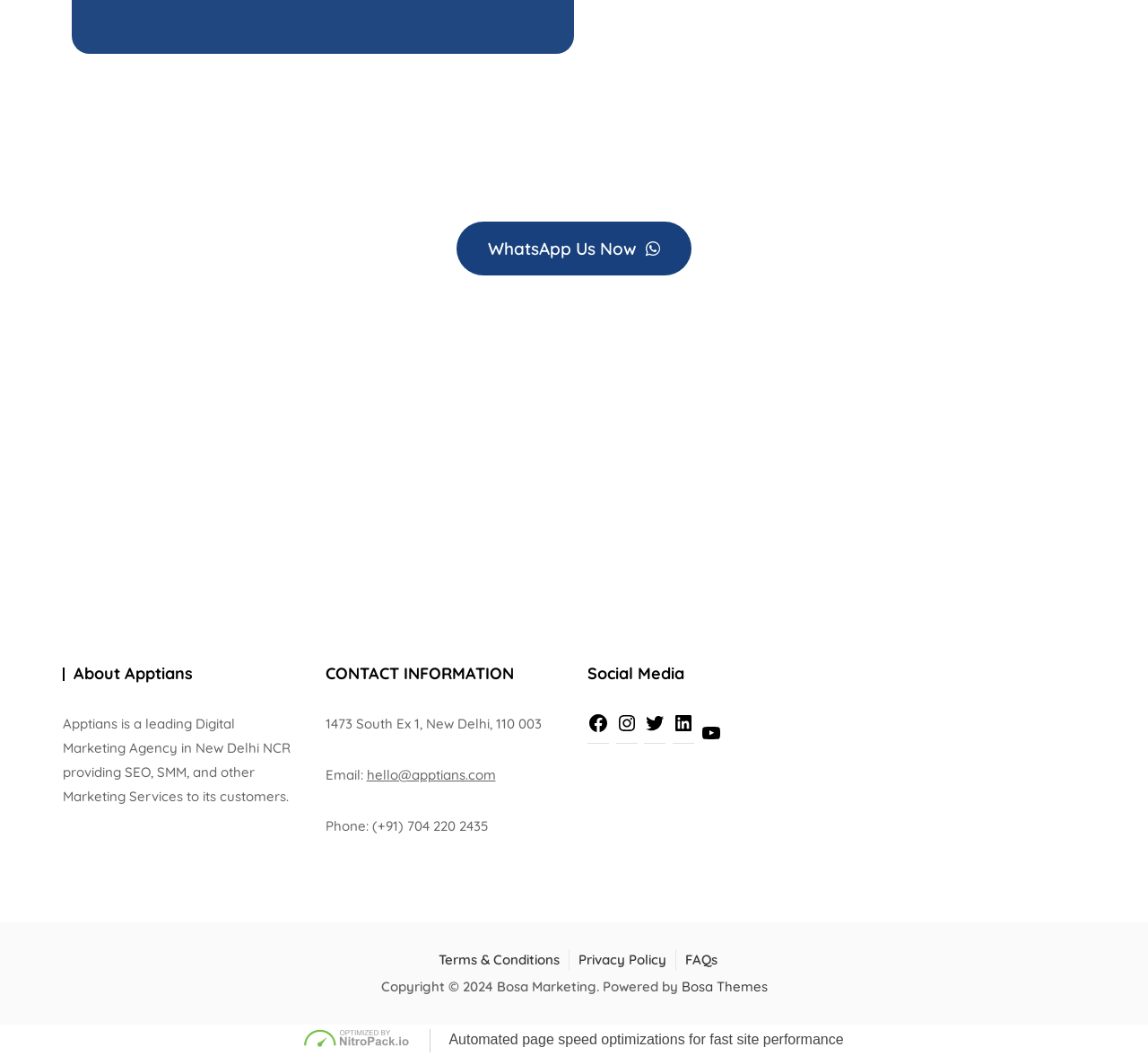What is the address of the agency?
Please answer the question as detailed as possible.

The address can be found in the 'CONTACT INFORMATION' section, where it is listed as '1473 South Ex 1, New Delhi, 110 003'.